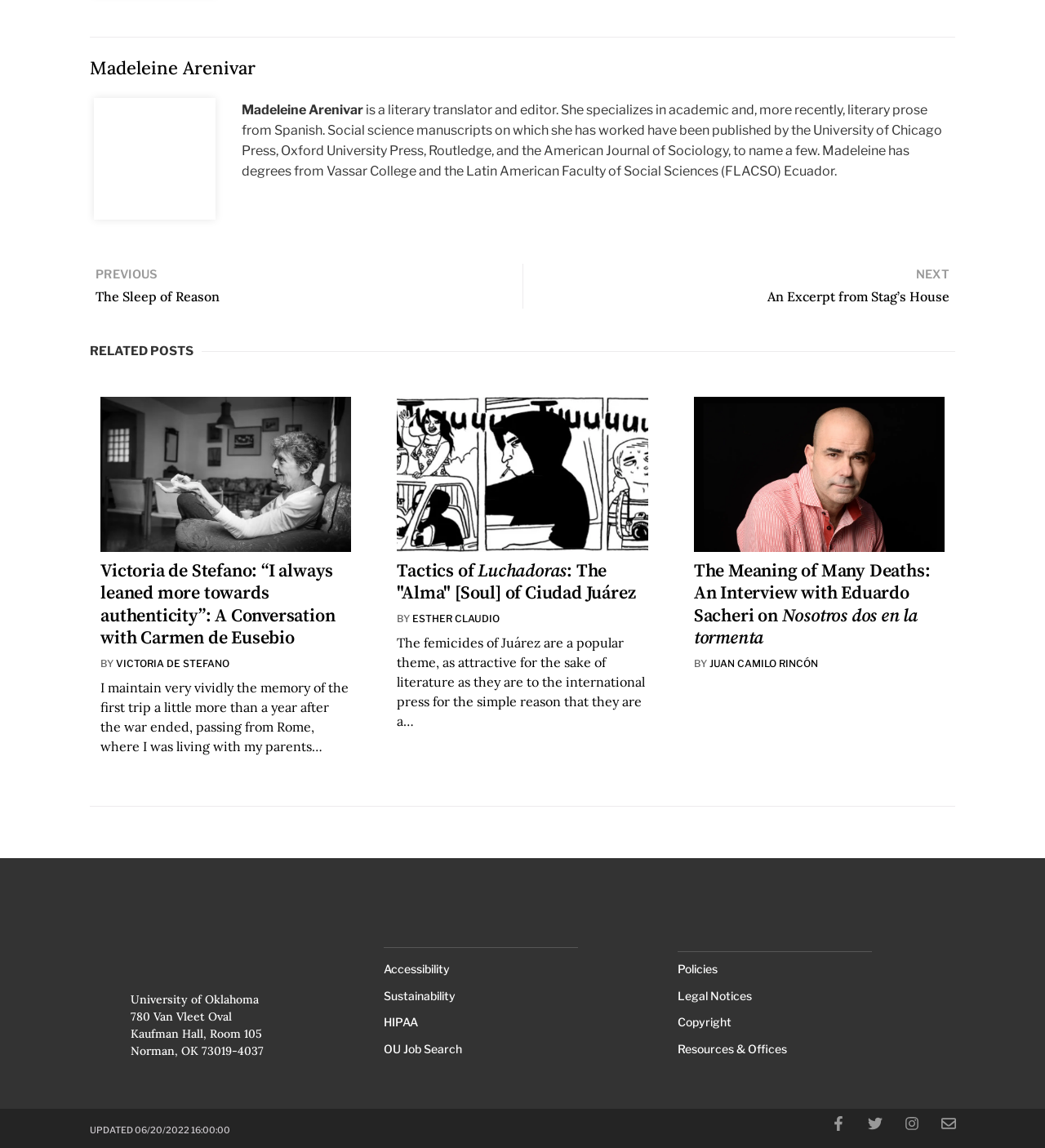Respond concisely with one word or phrase to the following query:
What social media platforms are available?

Facebook, Twitter, Instagram, Email